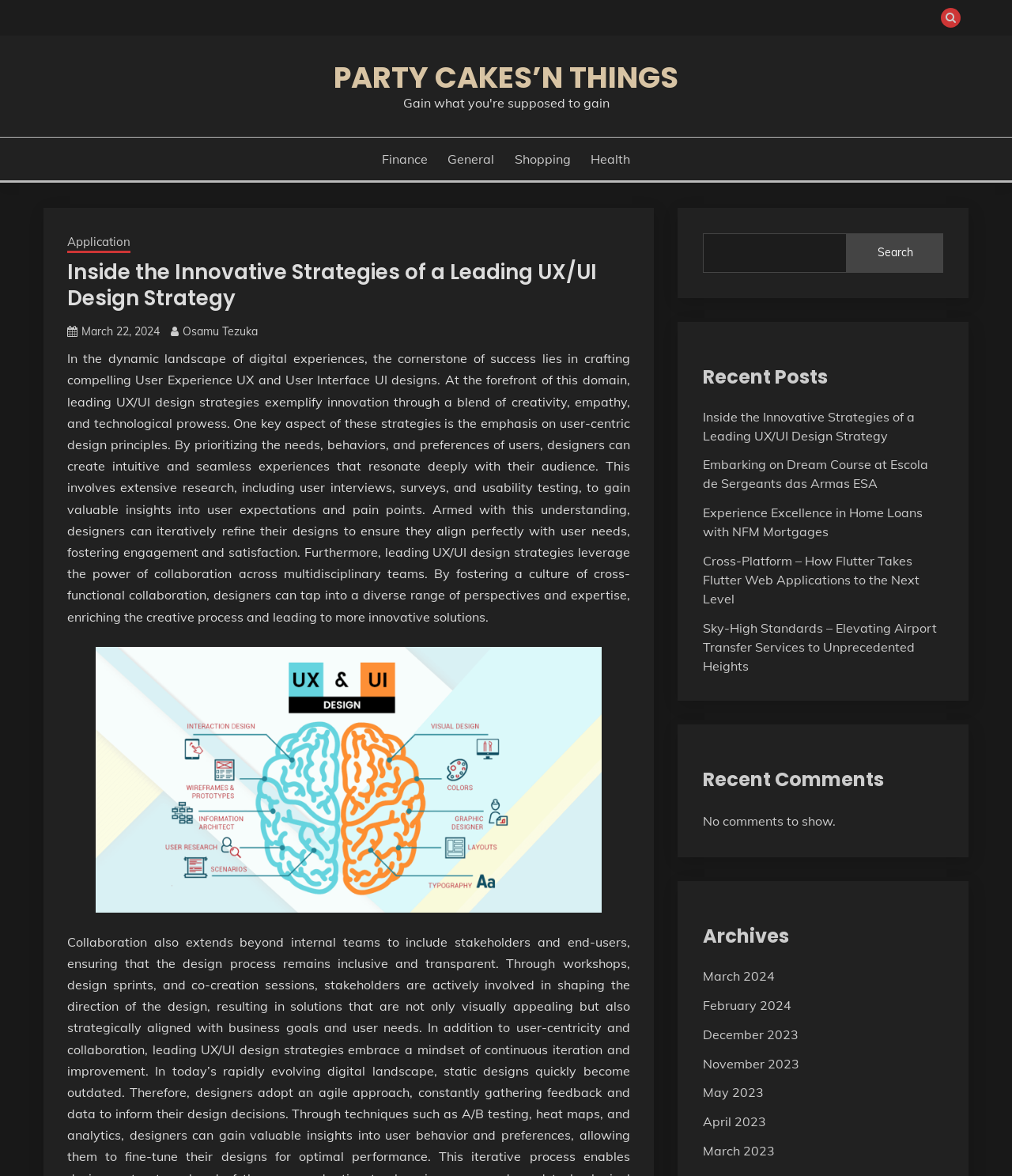Give a short answer to this question using one word or a phrase:
What are the sections listed on the right side of the website?

Recent Posts, Recent Comments, Archives